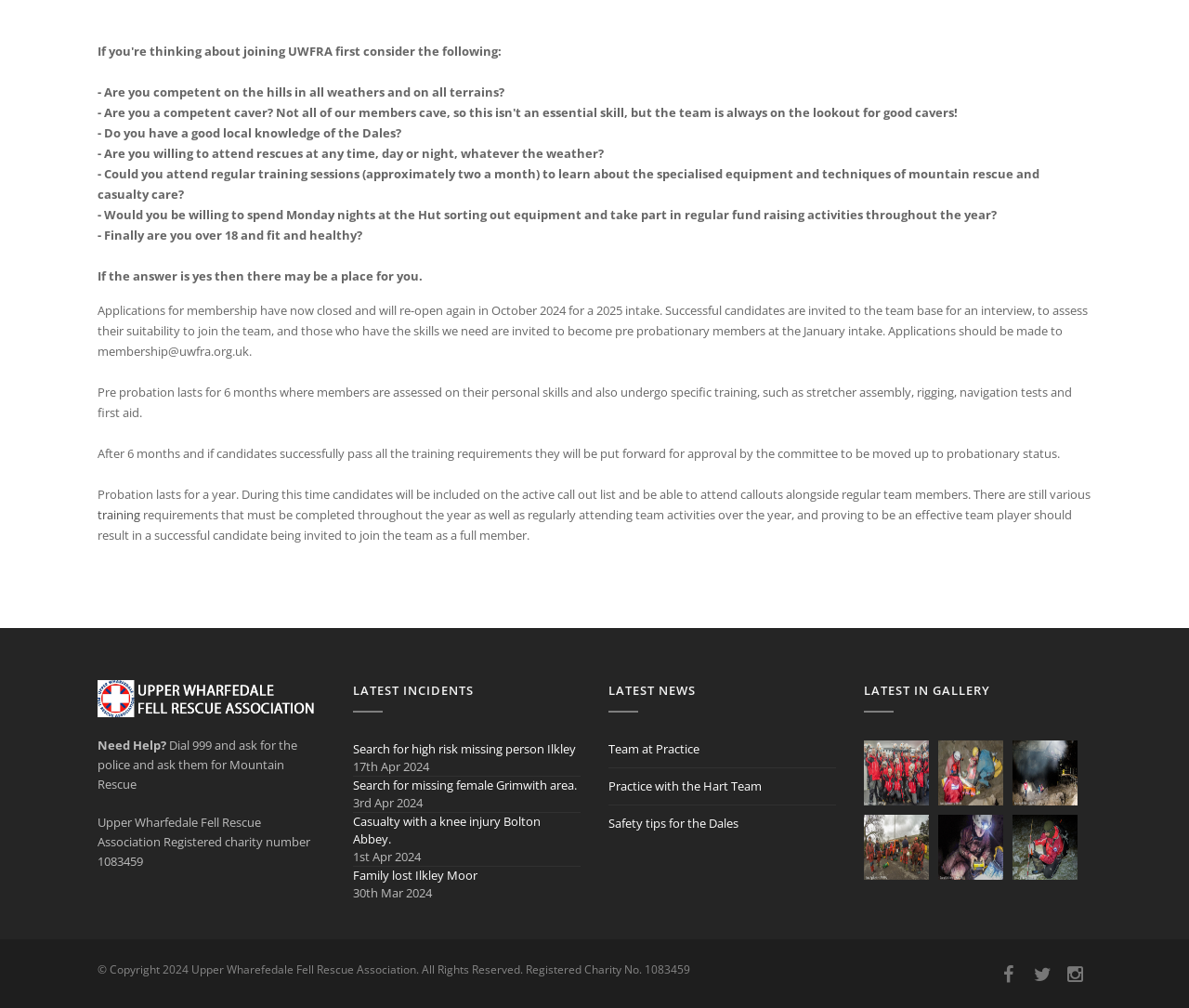Identify and provide the bounding box for the element described by: "explore our site".

None